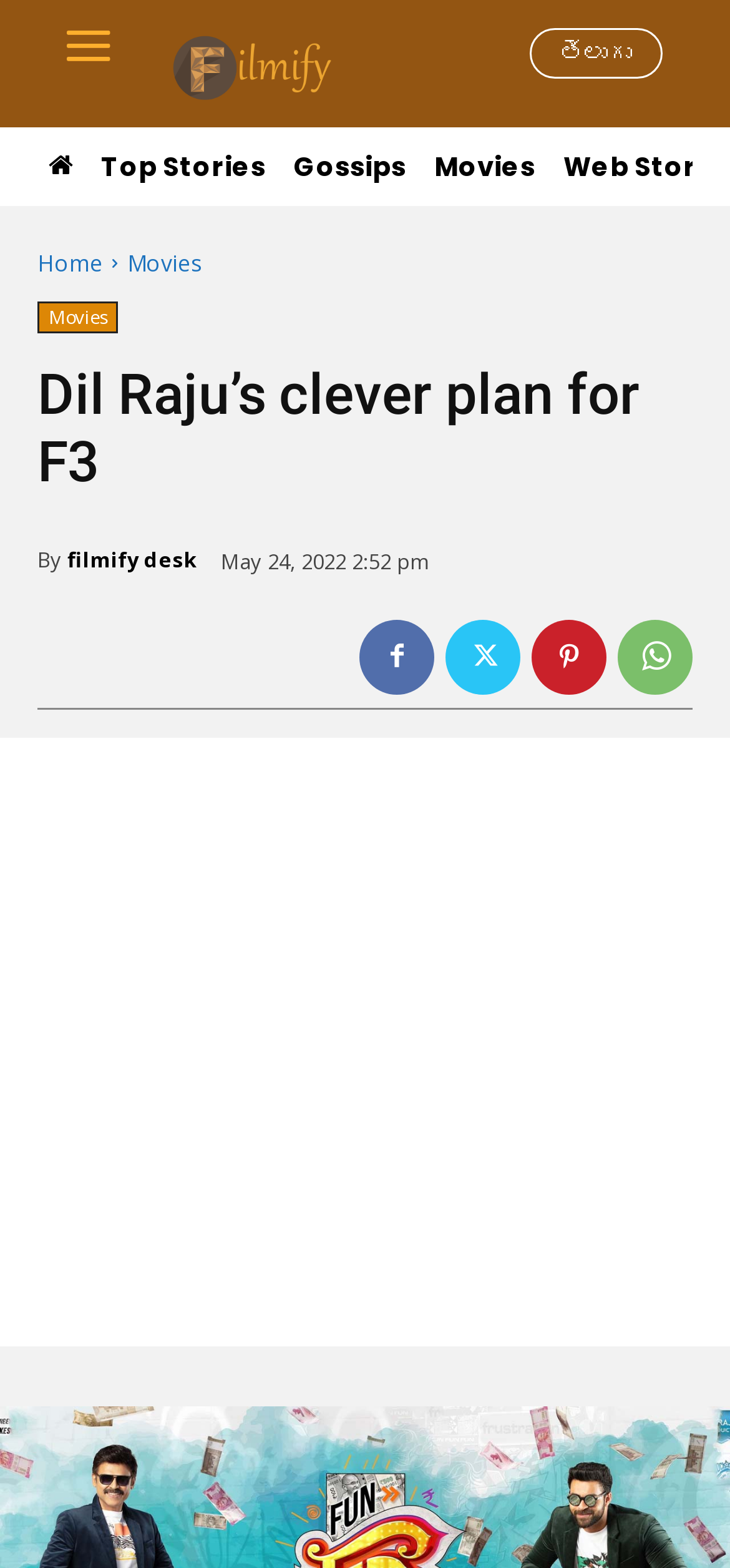Please identify the bounding box coordinates of the element I should click to complete this instruction: 'Explore Fitness and Health'. The coordinates should be given as four float numbers between 0 and 1, like this: [left, top, right, bottom].

None